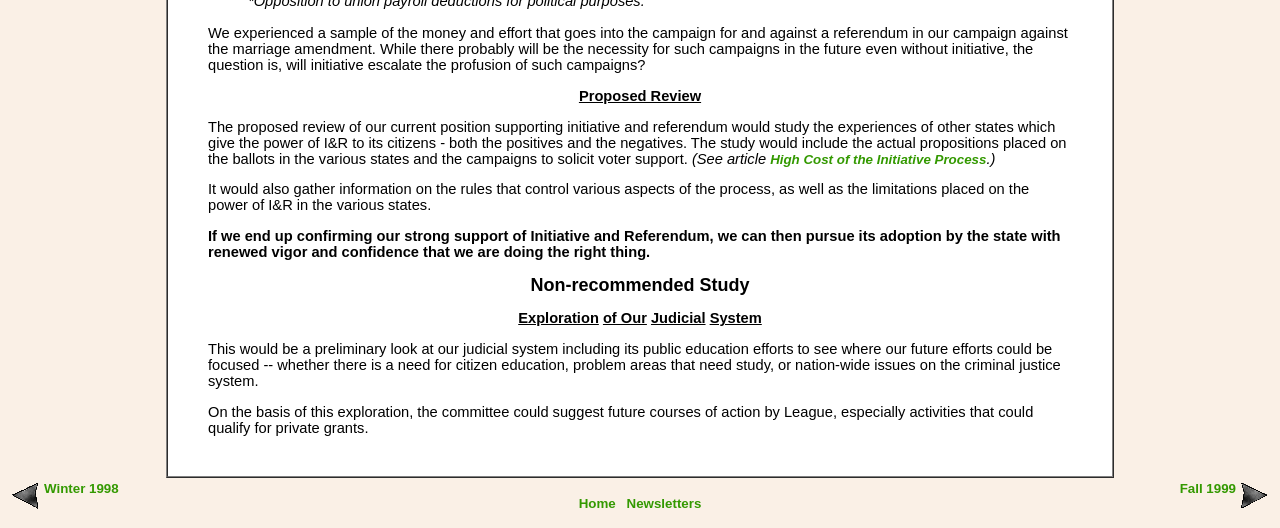What is the purpose of the study on the judicial system?
Refer to the image and give a detailed response to the question.

The study on the judicial system is a preliminary look at the system, including its public education efforts, to identify areas where future efforts could be focused, such as citizen education, problem areas that need study, or nation-wide issues on the criminal justice system.